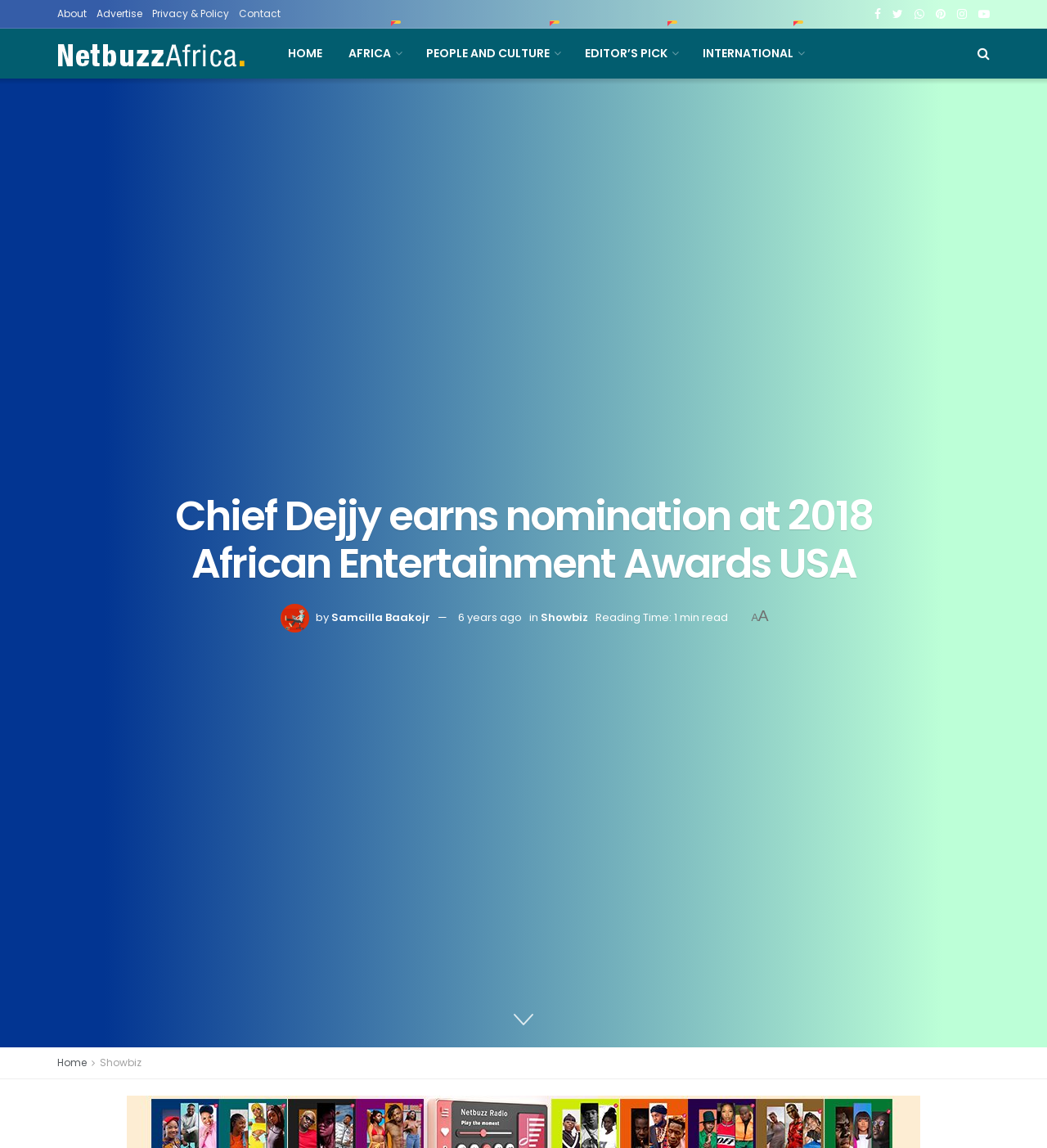How many categories are in the top navigation menu?
Answer the question with as much detail as possible.

I counted the number of links in the top navigation menu, which are 'HOME', 'AFRICA', 'PEOPLE AND CULTURE', 'EDITOR’S PICK', and 'INTERNATIONAL', to get the answer.